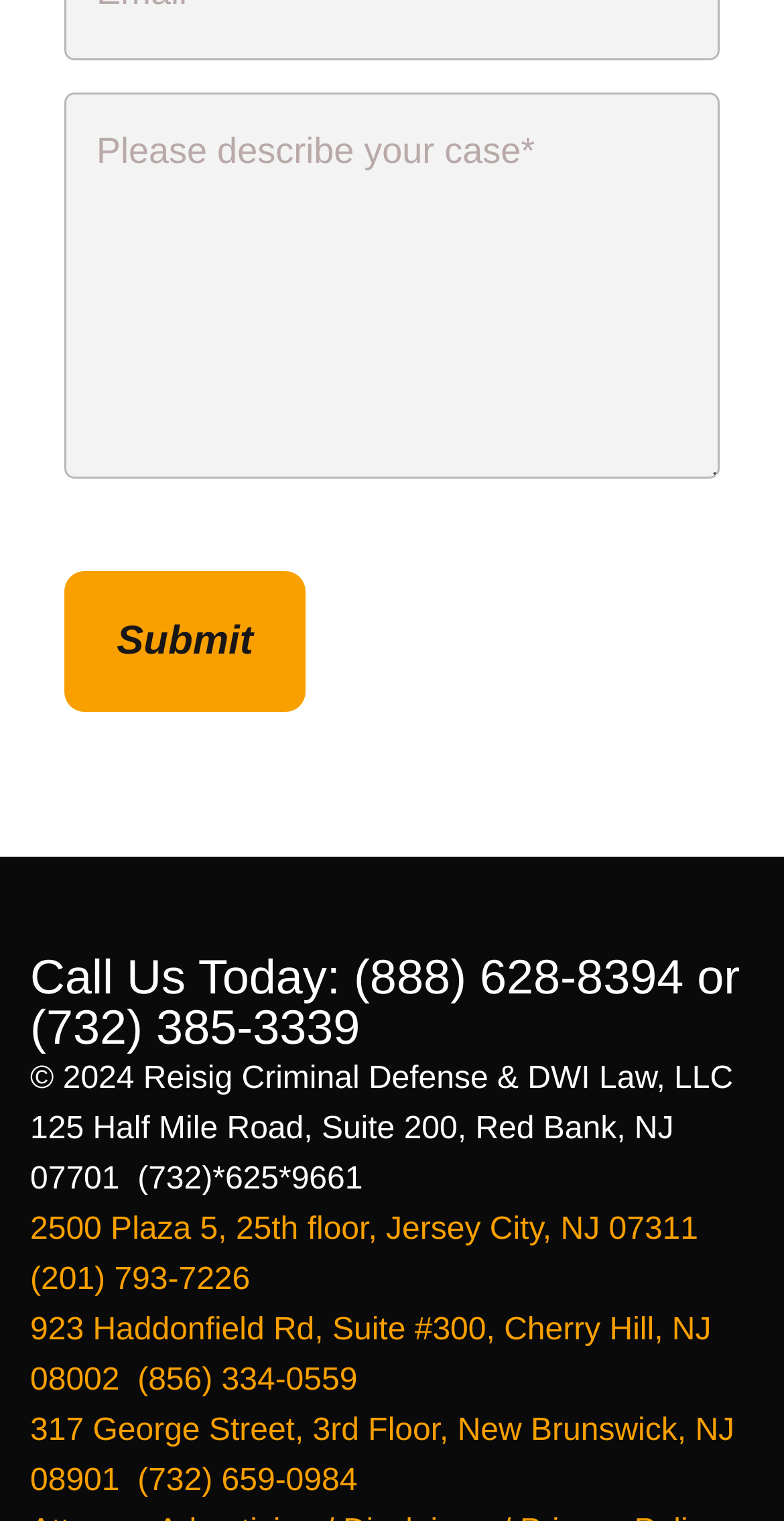Look at the image and answer the question in detail:
What is the name of the law firm?

The name of the law firm is mentioned in the copyright text at the bottom of the webpage, which reads '© 2024 Reisig Criminal Defense & DWI Law, LLC'.